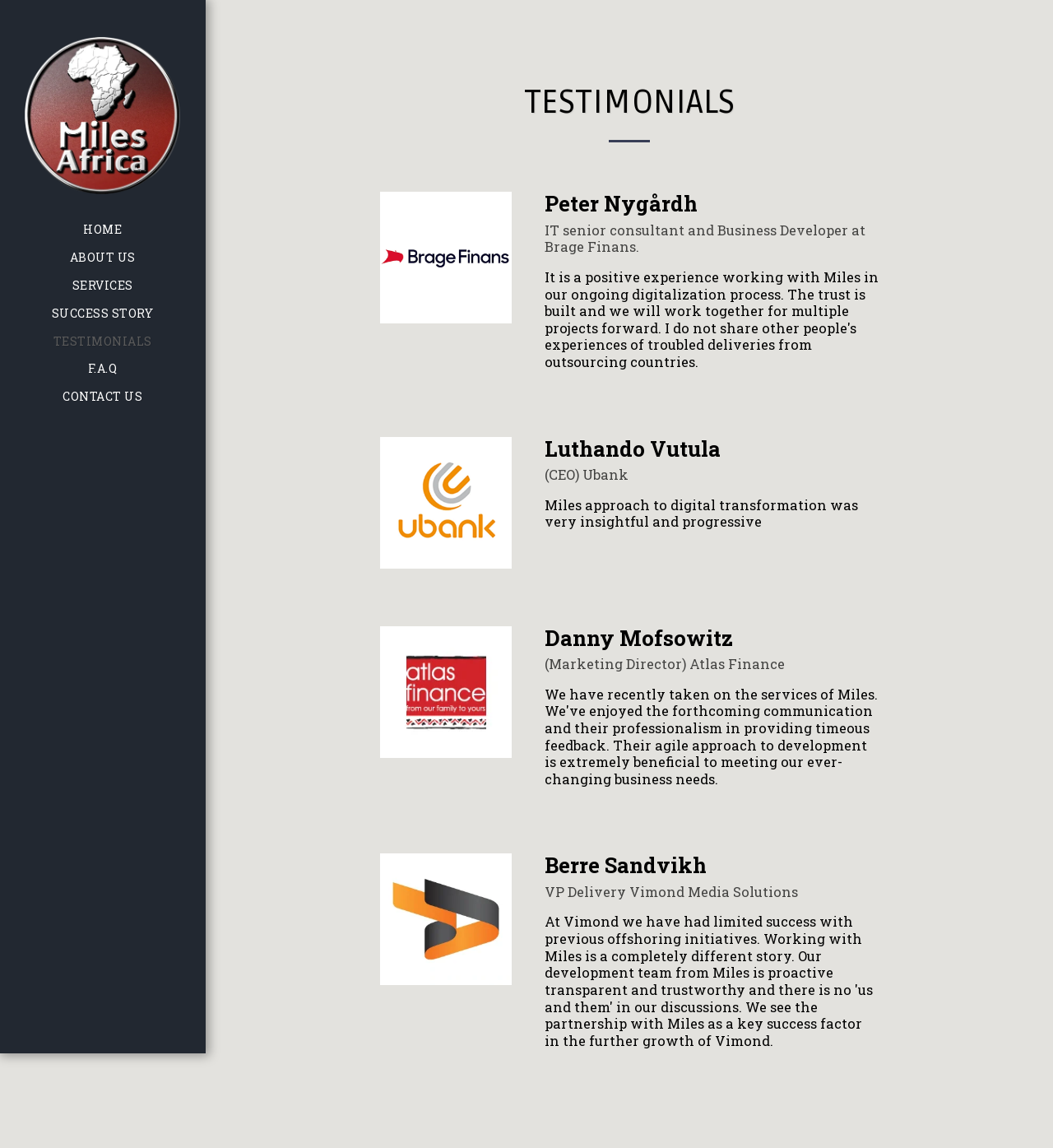Give the bounding box coordinates for the element described by: "contactus@sunrise-eng.com".

None